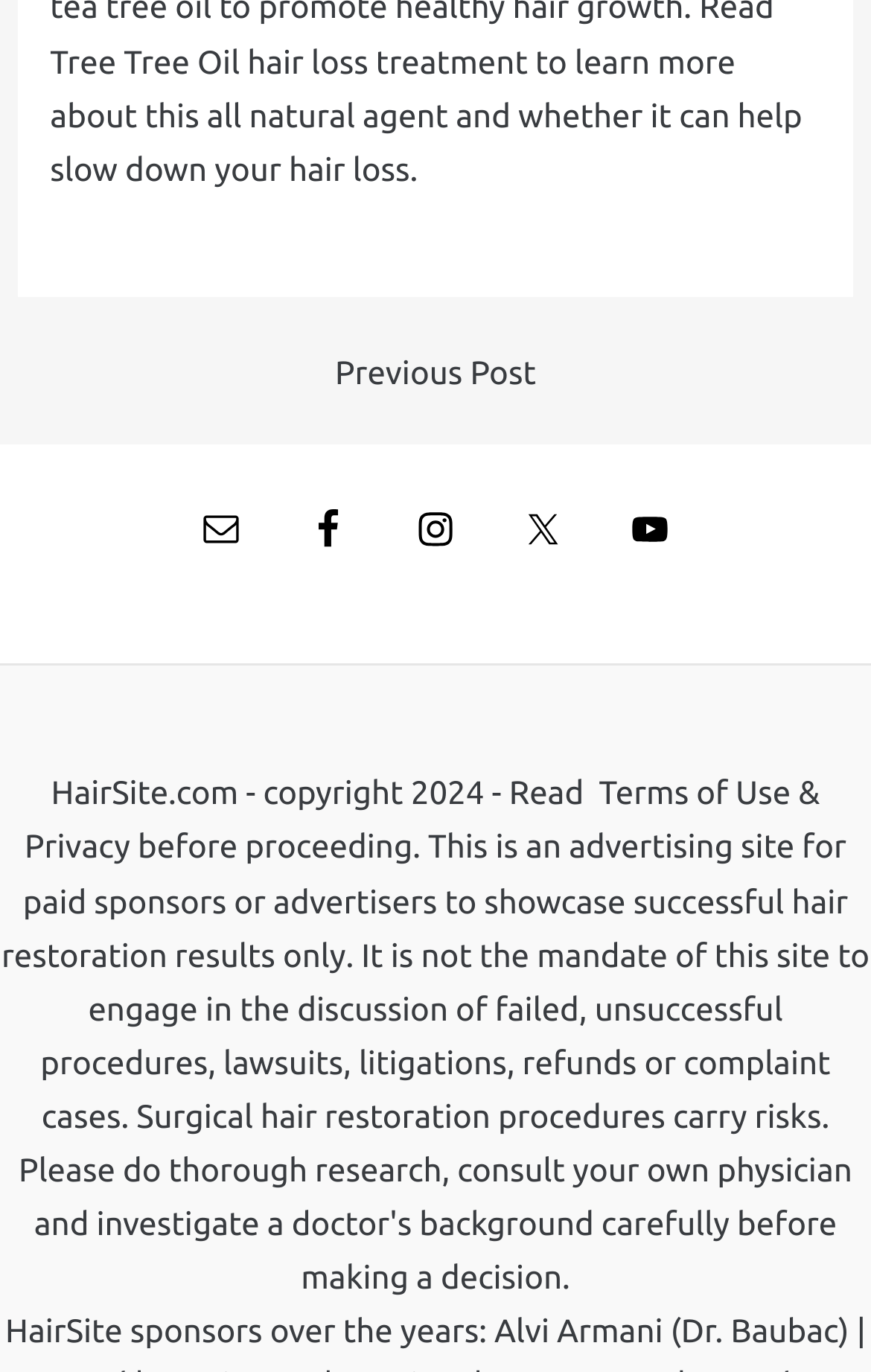Determine the bounding box of the UI element mentioned here: "← Previous Post". The coordinates must be in the format [left, top, right, bottom] with values ranging from 0 to 1.

[0.044, 0.26, 0.956, 0.284]